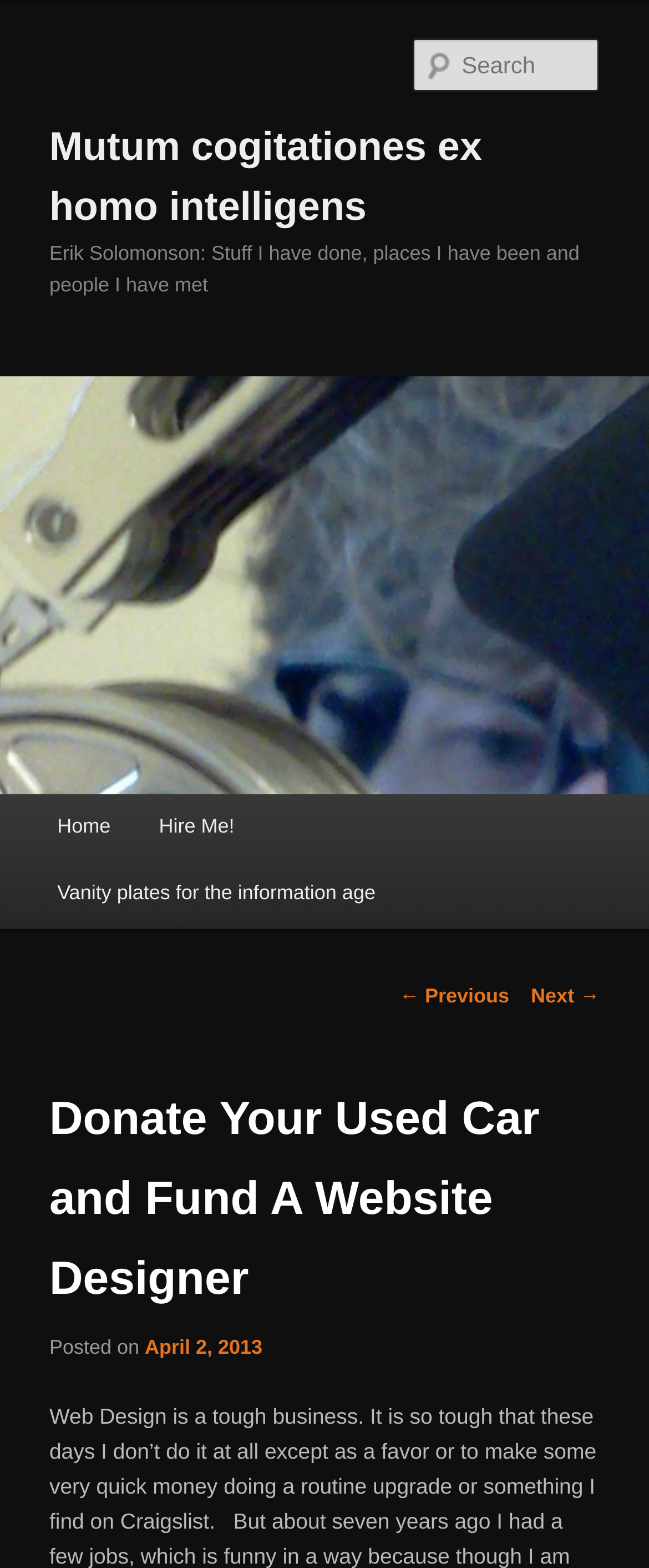Using the information in the image, give a comprehensive answer to the question: 
What is the name of the website designer?

I inferred this answer by looking at the heading 'Erik Solomonson: Stuff I have done, places I have been and people I have met' which suggests that Erik Solomonson is the website designer.